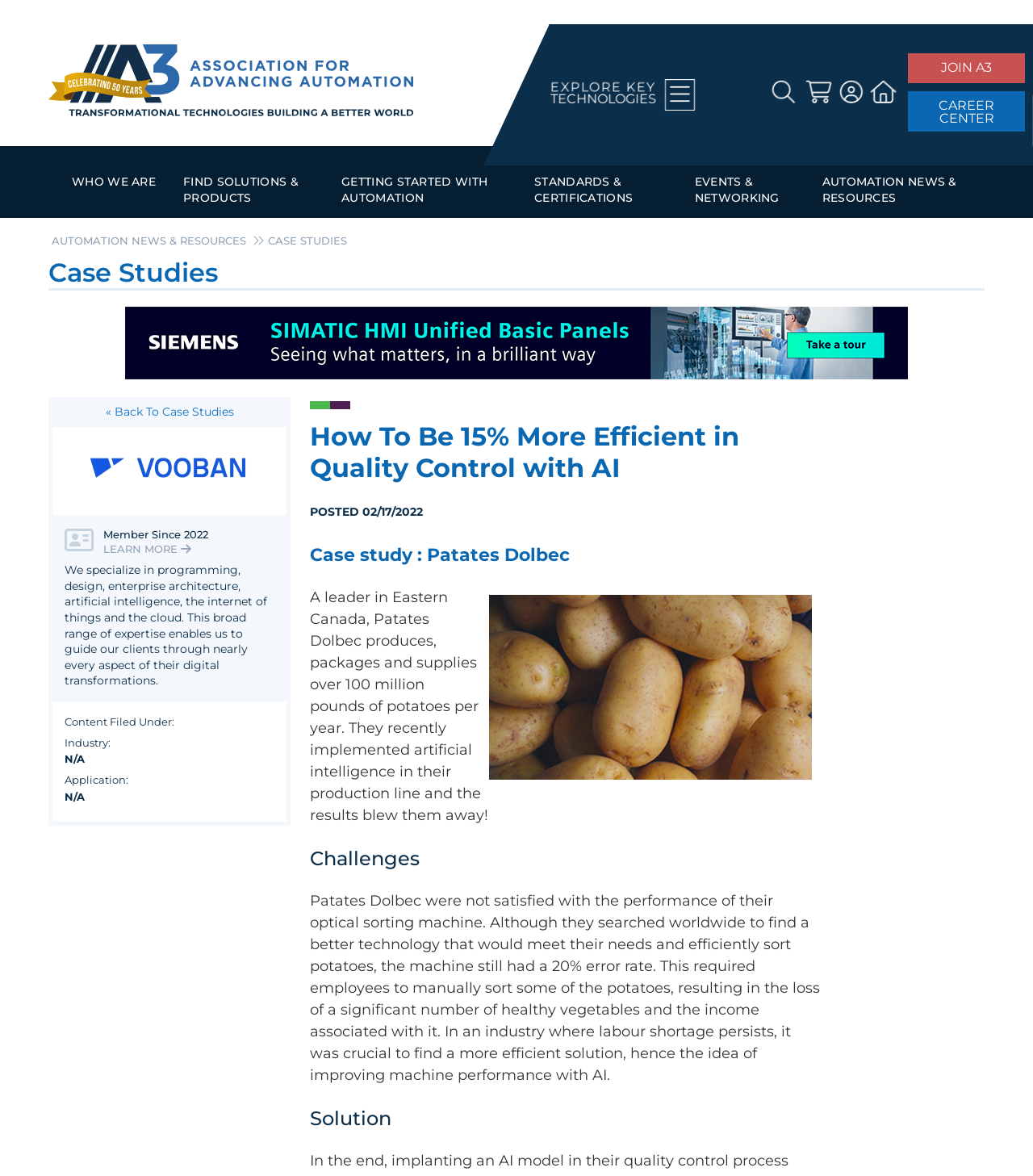Given the webpage screenshot, identify the bounding box of the UI element that matches this description: "Products".

[0.166, 0.216, 0.323, 0.233]